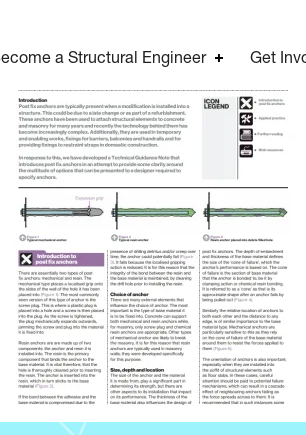Provide a thorough description of the image presented.

The image features a section from the "Technical Guidance Note (Level 1, No. 29): Post fix anchors," presented by The Institution of Structural Engineers. It provides an introduction to the topic of post fix anchors, emphasizing their role in structural modifications, particularly during refurbishments. The note highlights the complexity of the technology behind these anchors, used for attaching structural elements to concrete and masonry, as well as in temporary and enabling works. Illustrated diagrams accompany the text, enhancing understanding of different types of post fix anchors and their applications. The layout emphasizes clarity and accessibility for designers needing guidance in anchoring specifications.